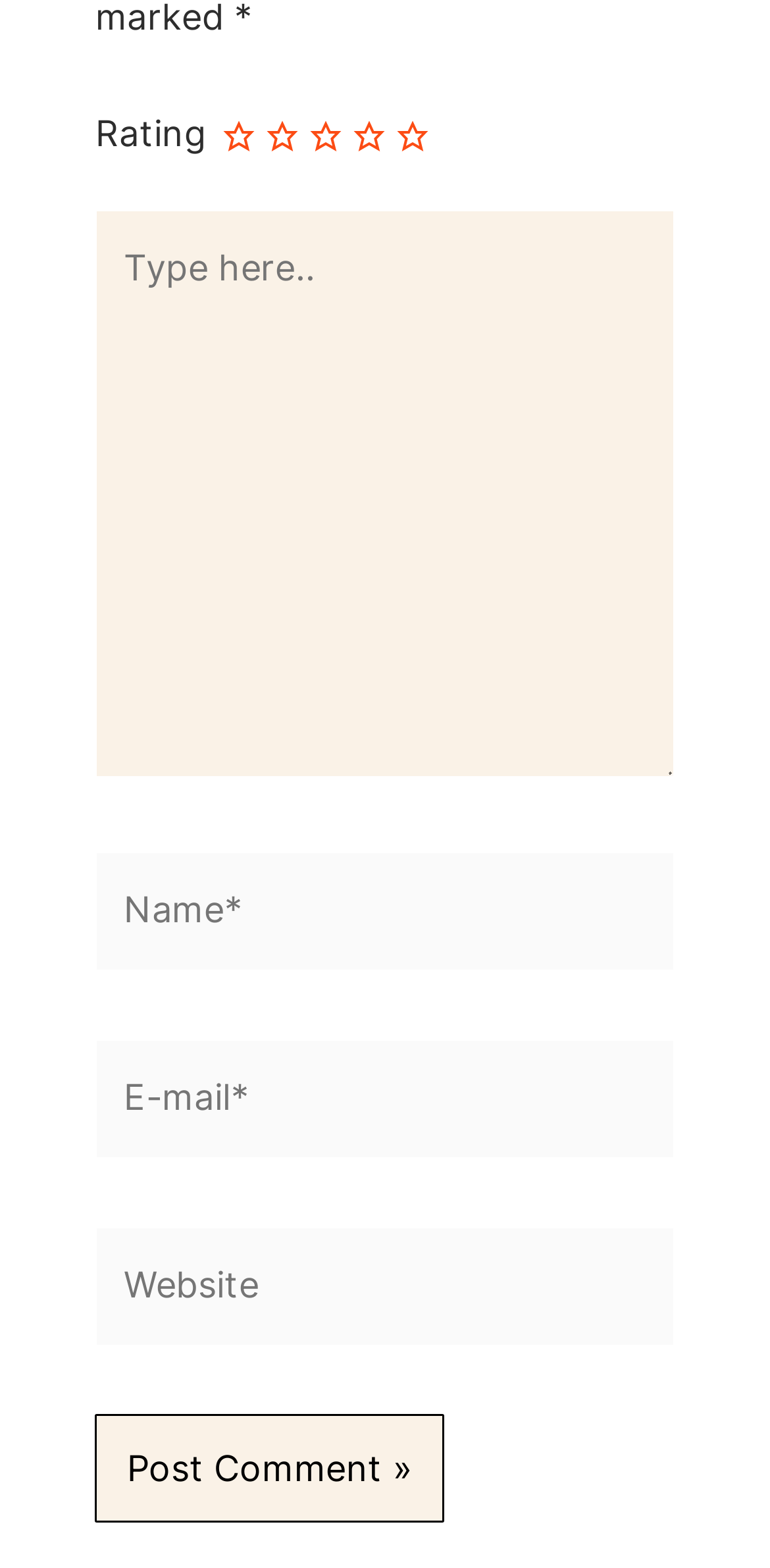What is the label of the button at the bottom of the comment form?
From the details in the image, provide a complete and detailed answer to the question.

The button at the bottom of the comment form has the label 'Post Comment »', suggesting that it is used to submit the comment.